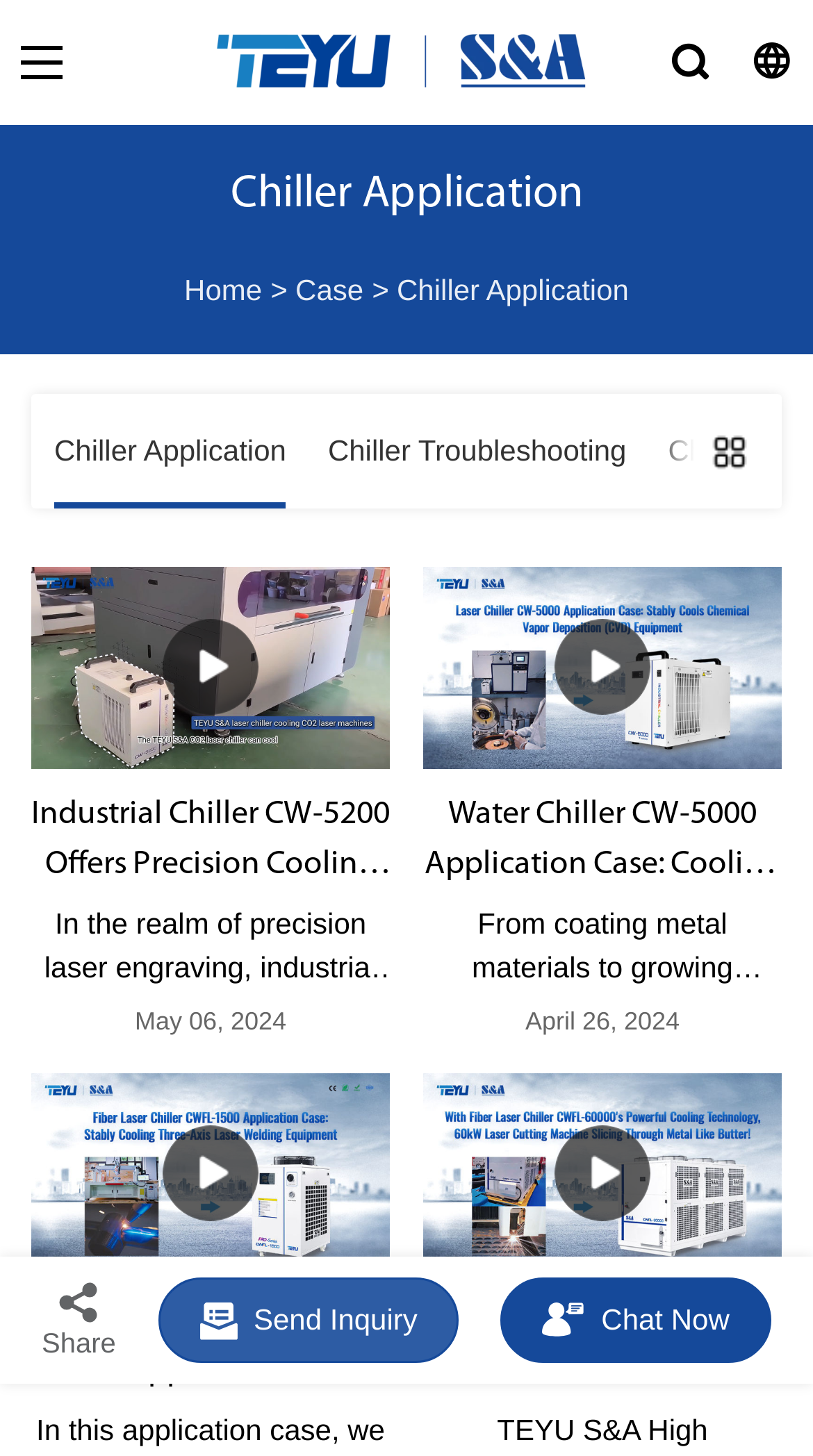Specify the bounding box coordinates of the element's area that should be clicked to execute the given instruction: "Click the TEYU S&A Chiller link". The coordinates should be four float numbers between 0 and 1, i.e., [left, top, right, bottom].

[0.244, 0.006, 0.756, 0.08]